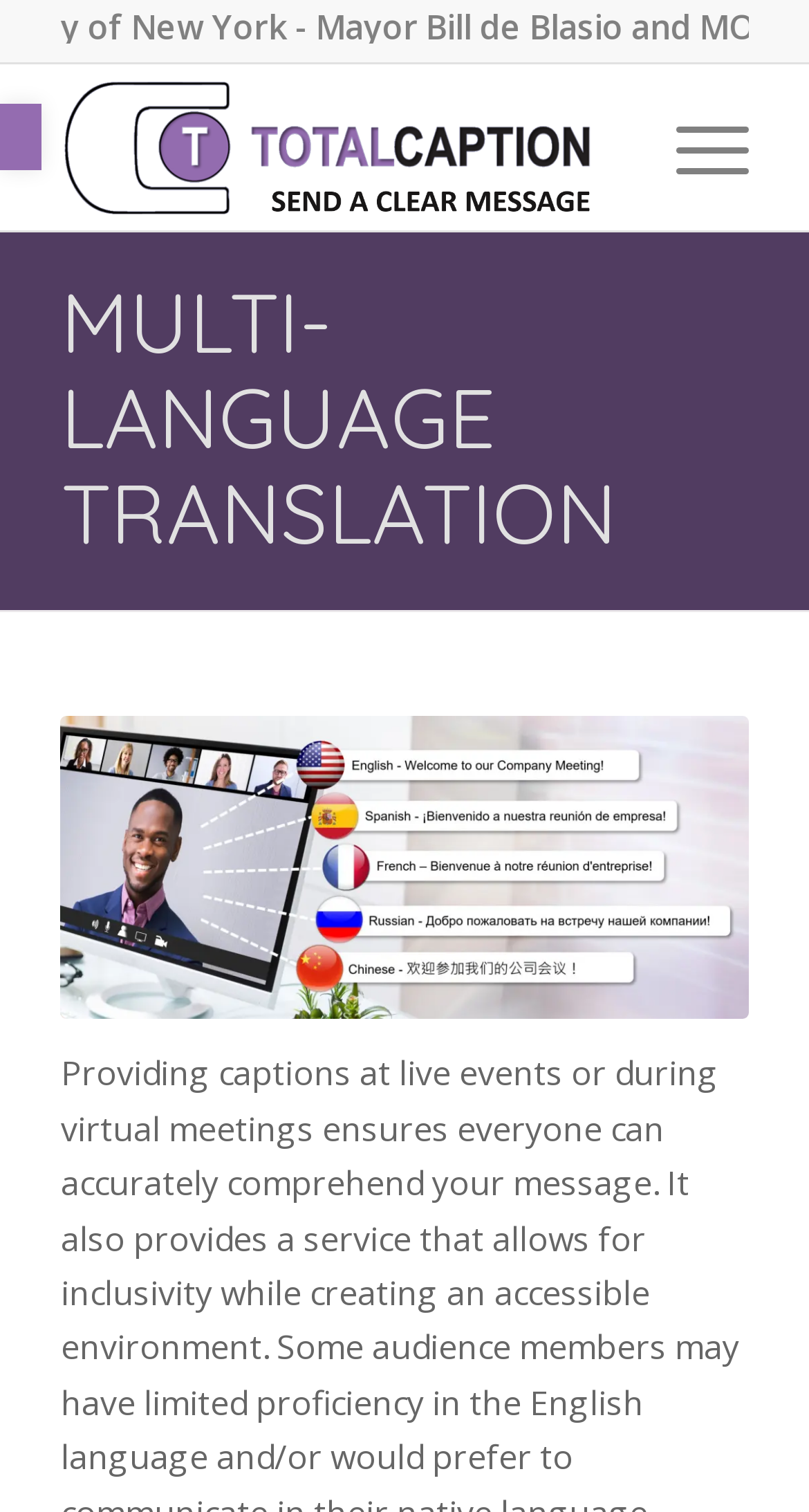Using the element description: "aria-label="TotalCaption"", determine the bounding box coordinates. The coordinates should be in the format [left, top, right, bottom], with values between 0 and 1.

[0.075, 0.043, 0.755, 0.152]